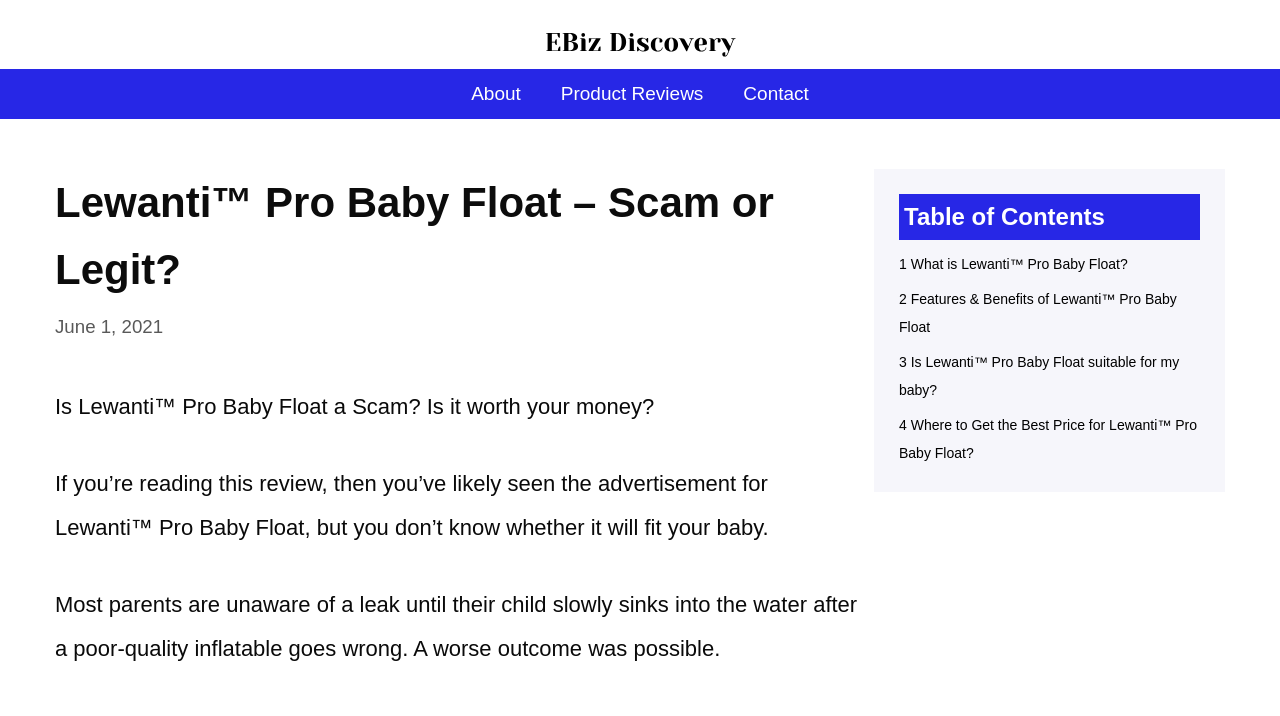Provide the bounding box coordinates for the UI element that is described by this text: "Facebook". The coordinates should be in the form of four float numbers between 0 and 1: [left, top, right, bottom].

None